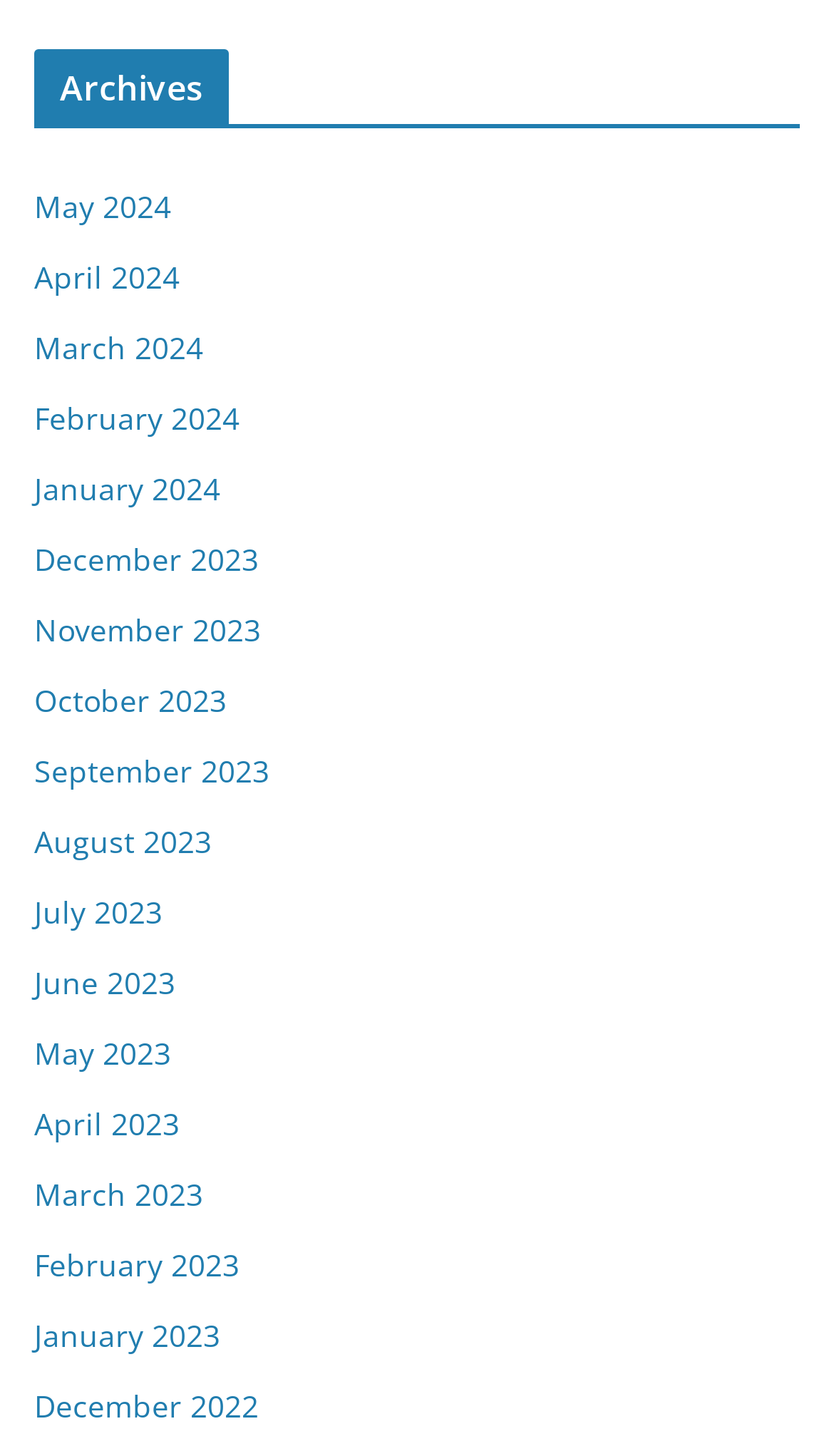Given the description "February 2024", provide the bounding box coordinates of the corresponding UI element.

[0.041, 0.273, 0.287, 0.3]